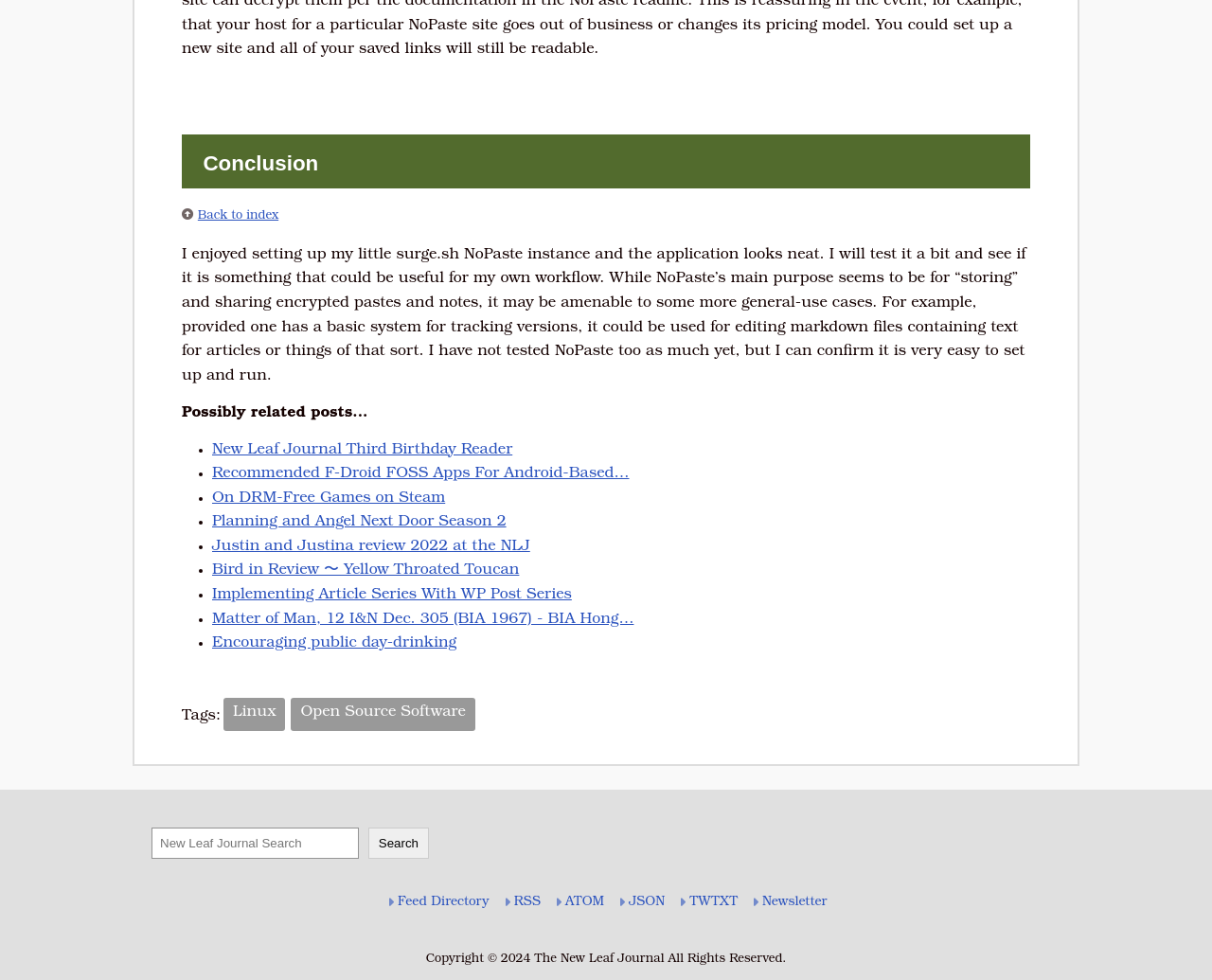Specify the bounding box coordinates of the area that needs to be clicked to achieve the following instruction: "Search for something".

[0.125, 0.845, 0.354, 0.877]